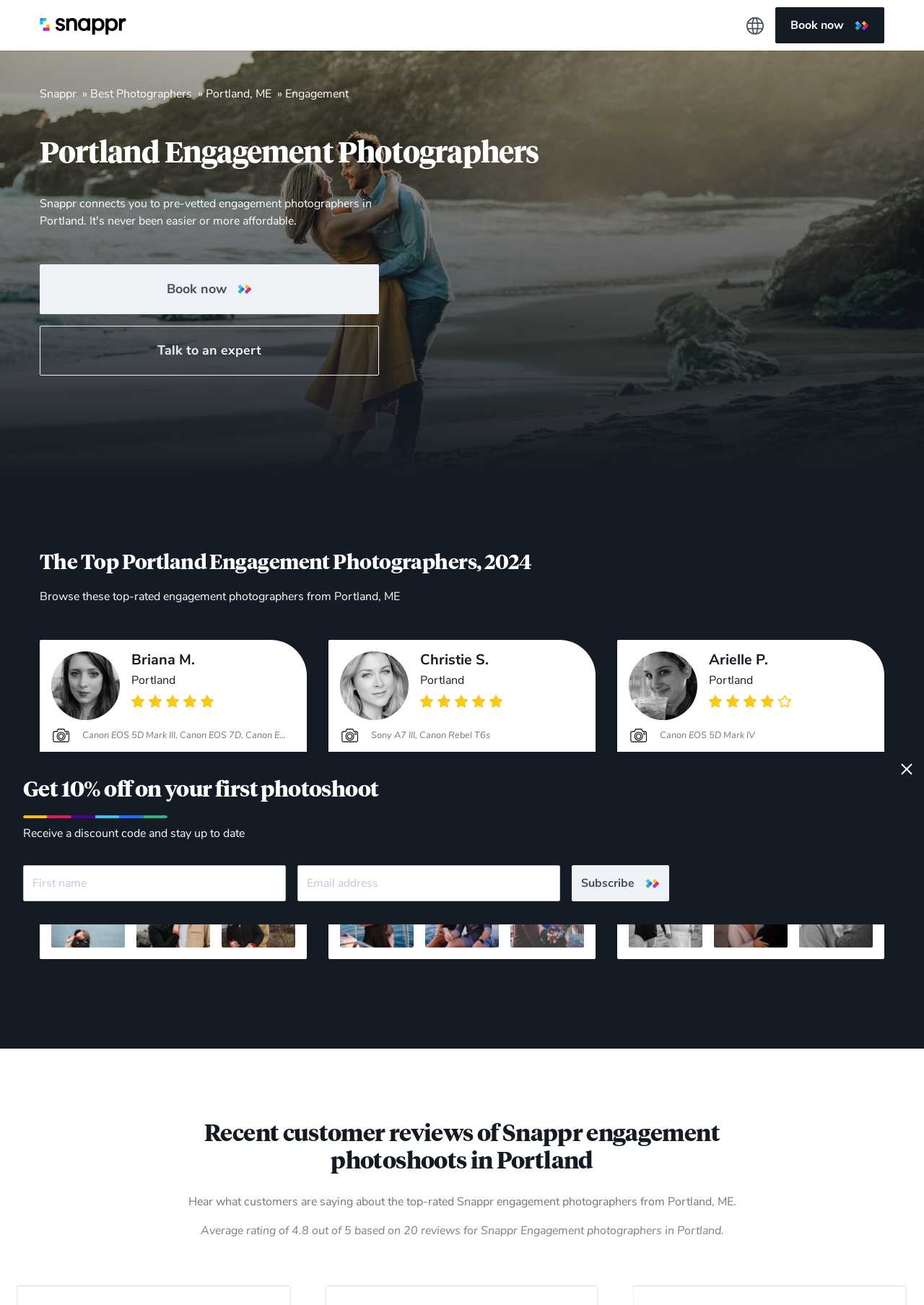Find the bounding box coordinates of the area to click in order to follow the instruction: "Book now".

[0.839, 0.006, 0.957, 0.033]